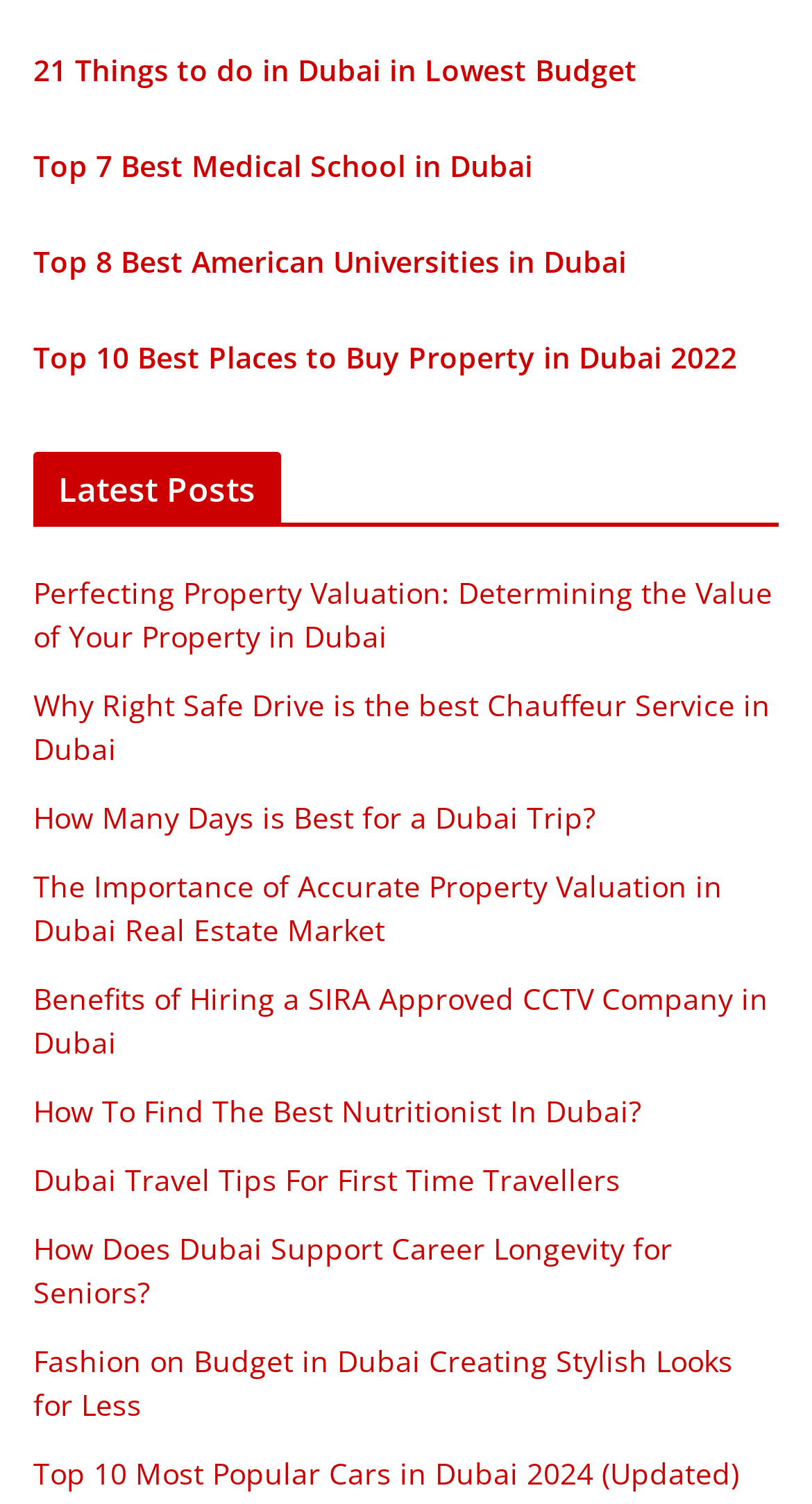Please find the bounding box coordinates of the section that needs to be clicked to achieve this instruction: "Read about things to do in Dubai on a low budget".

[0.041, 0.033, 0.785, 0.059]